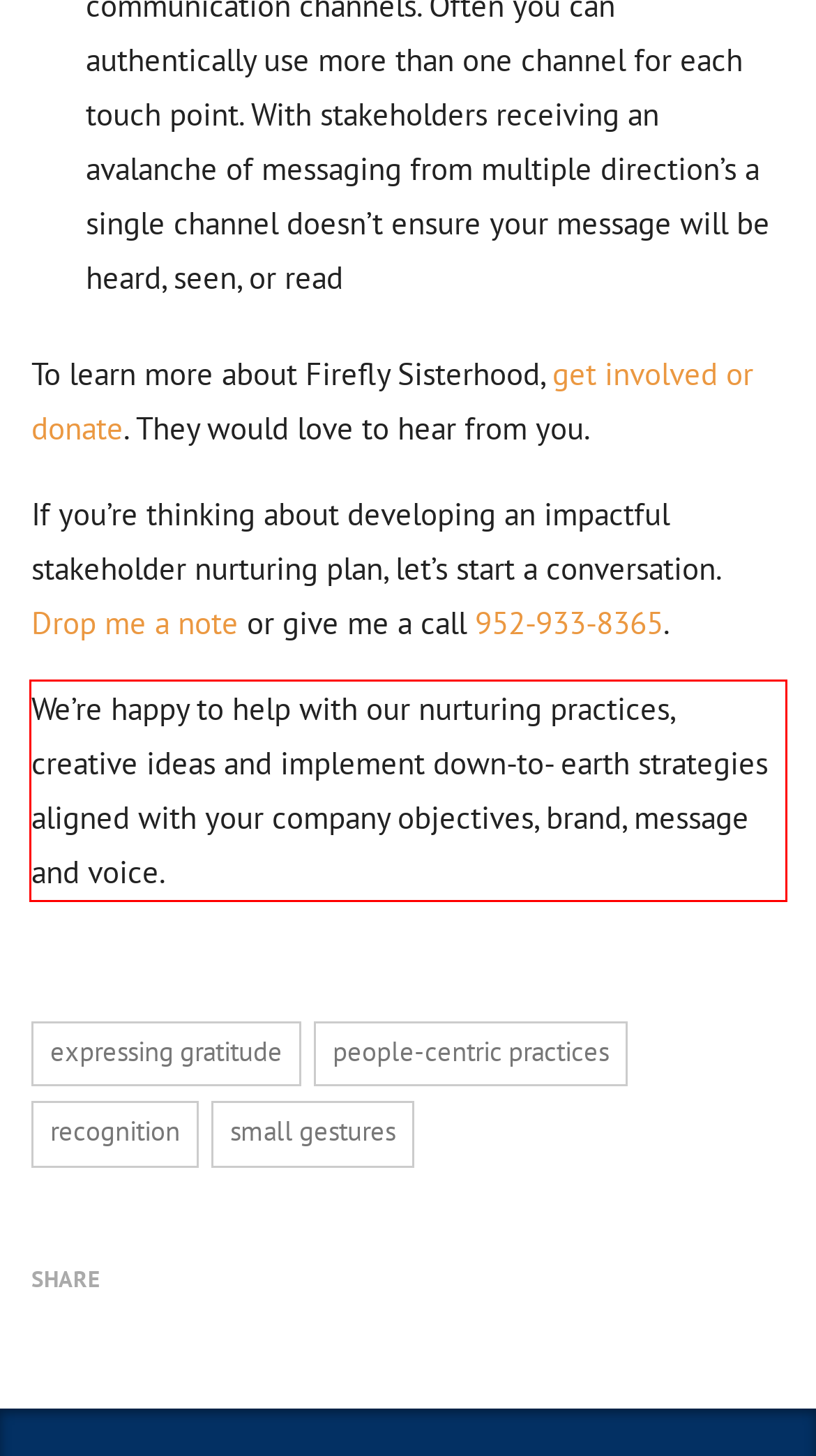Please examine the webpage screenshot containing a red bounding box and use OCR to recognize and output the text inside the red bounding box.

We’re happy to help with our nurturing practices, creative ideas and implement down-to- earth strategies aligned with your company objectives, brand, message and voice.